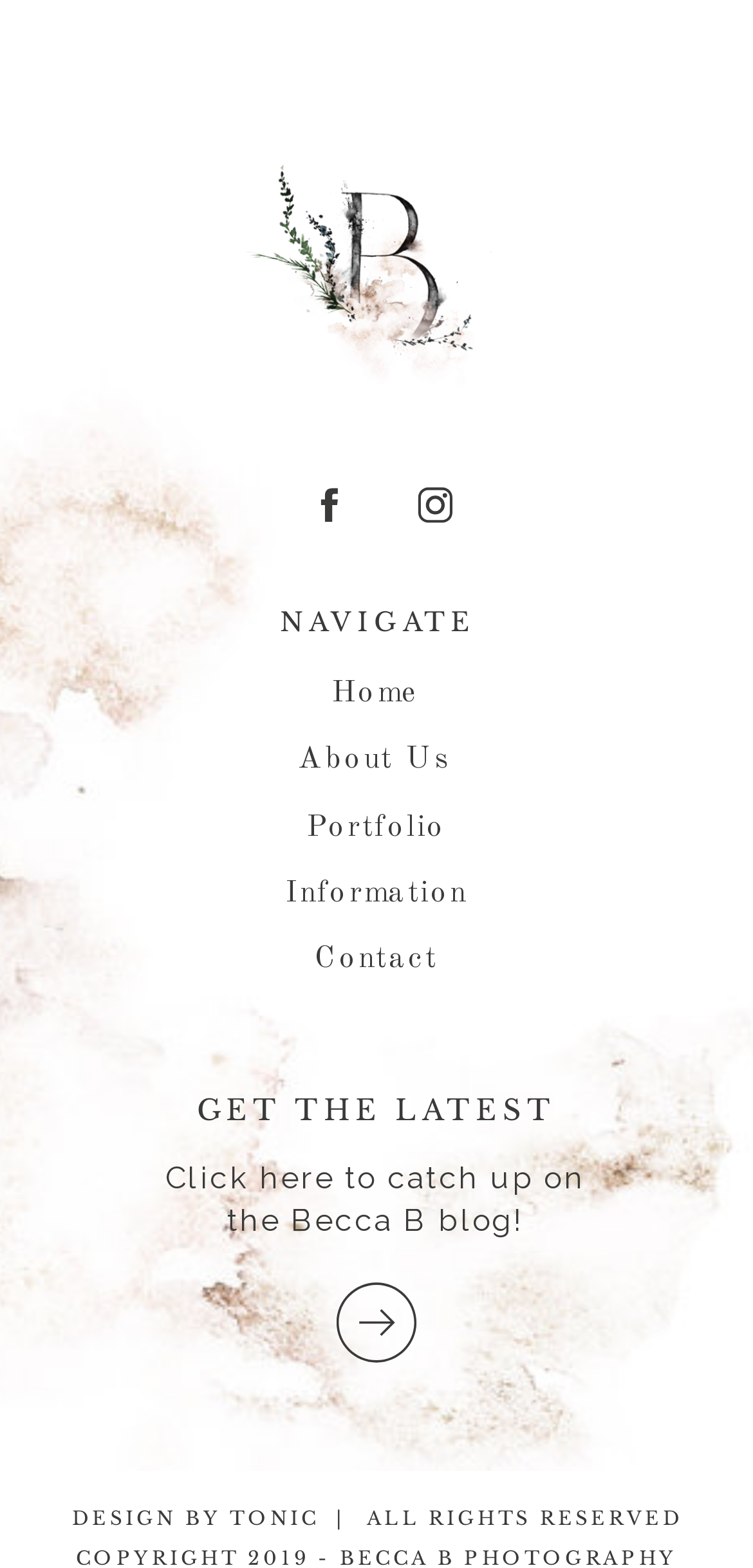Find and specify the bounding box coordinates that correspond to the clickable region for the instruction: "Get the latest updates".

[0.181, 0.692, 0.819, 0.734]